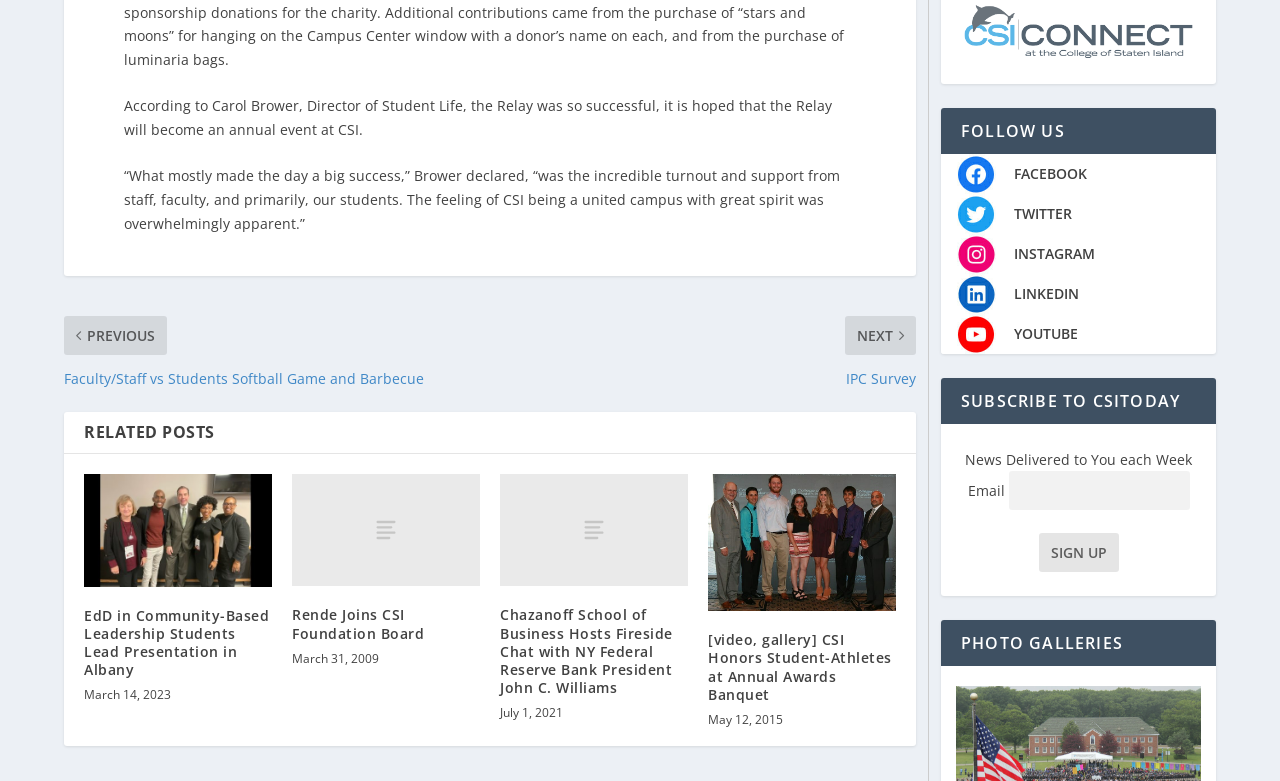Determine the bounding box coordinates for the area you should click to complete the following instruction: "Enter email to subscribe to CSITODAY".

[0.788, 0.589, 0.929, 0.639]